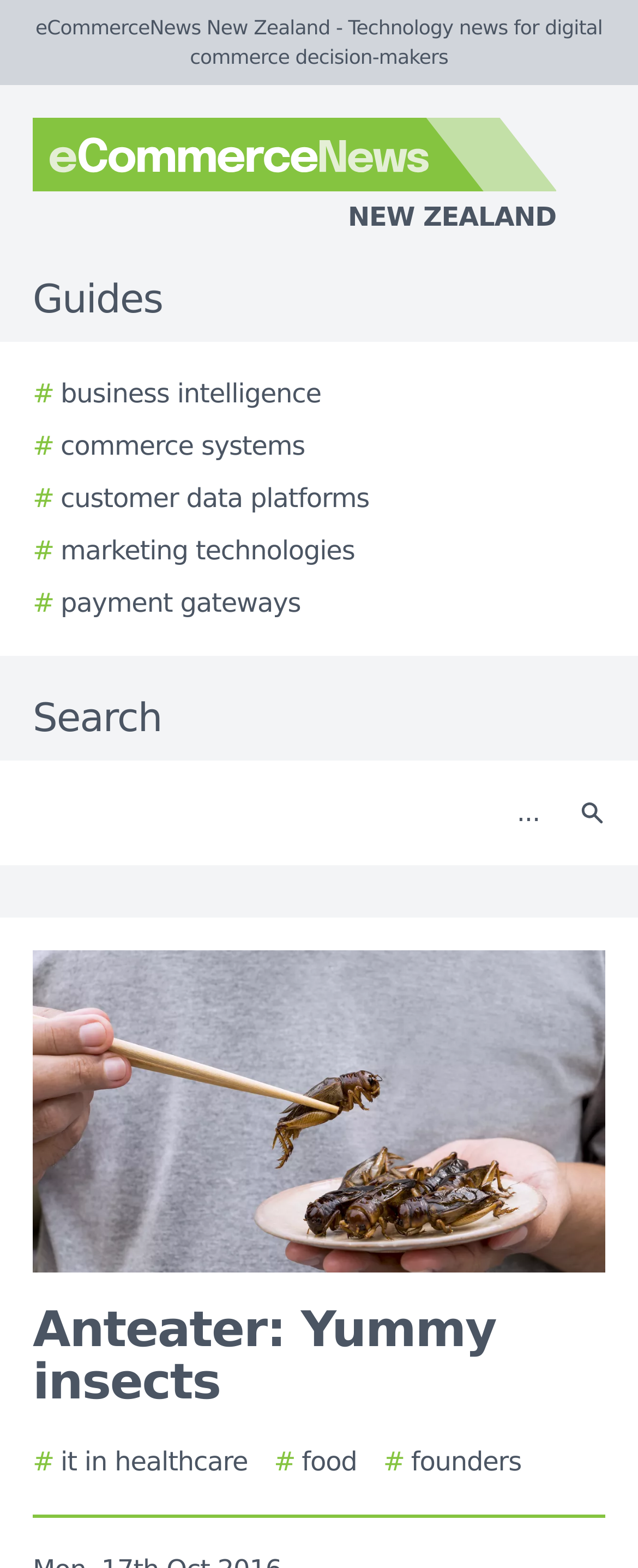How many links are there in the guides section?
Give a one-word or short phrase answer based on the image.

5